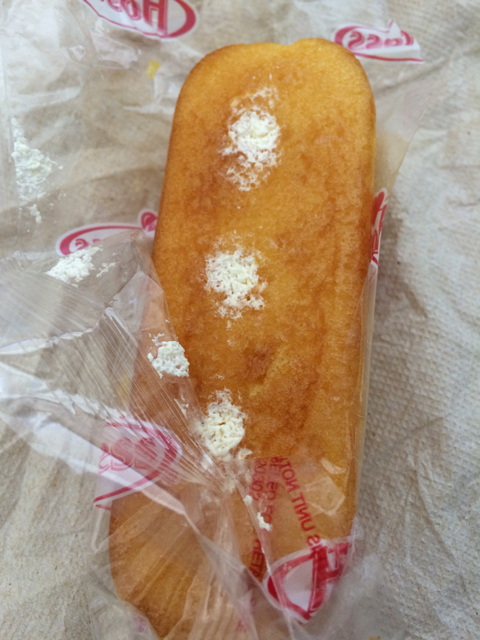Give a detailed explanation of what is happening in the image.

The image features a banana-flavored snack cake, commonly known as a Twinkie, partially wrapped in clear cellophane packaging. The golden sponge cake is clearly visible, revealing three distinct injection spots of cream filling that characterize this popular treat. The cream is seen oozing slightly from the middle, emphasizing the typical design of the dessert. The cellophane packaging allows a peek at the product inside, showcasing its appetizing appearance and appealing texture. This packaging method is standard for such snacks, designed to retain freshness while allowing consumers to view the product before purchase.